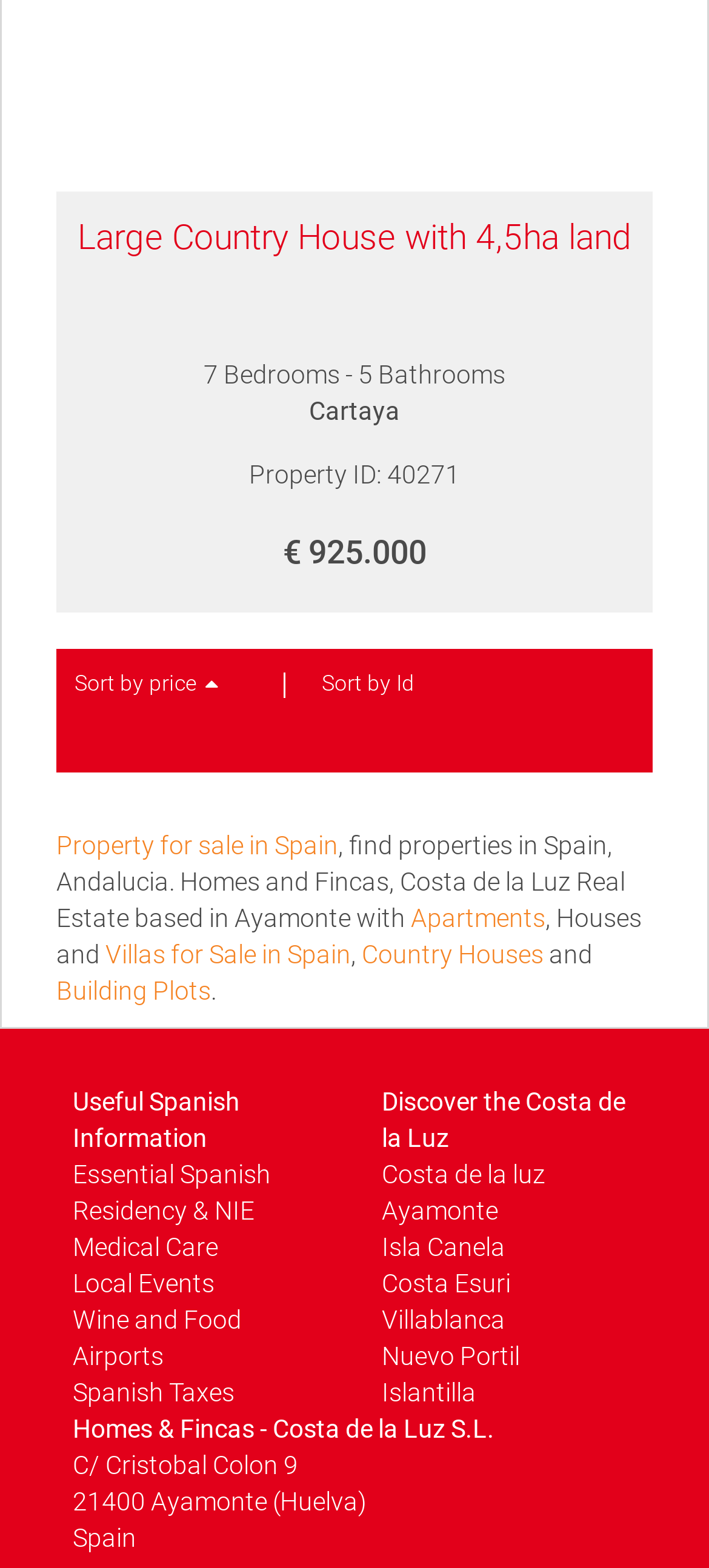Highlight the bounding box coordinates of the element that should be clicked to carry out the following instruction: "View property details". The coordinates must be given as four float numbers ranging from 0 to 1, i.e., [left, top, right, bottom].

[0.079, 0.14, 0.921, 0.215]